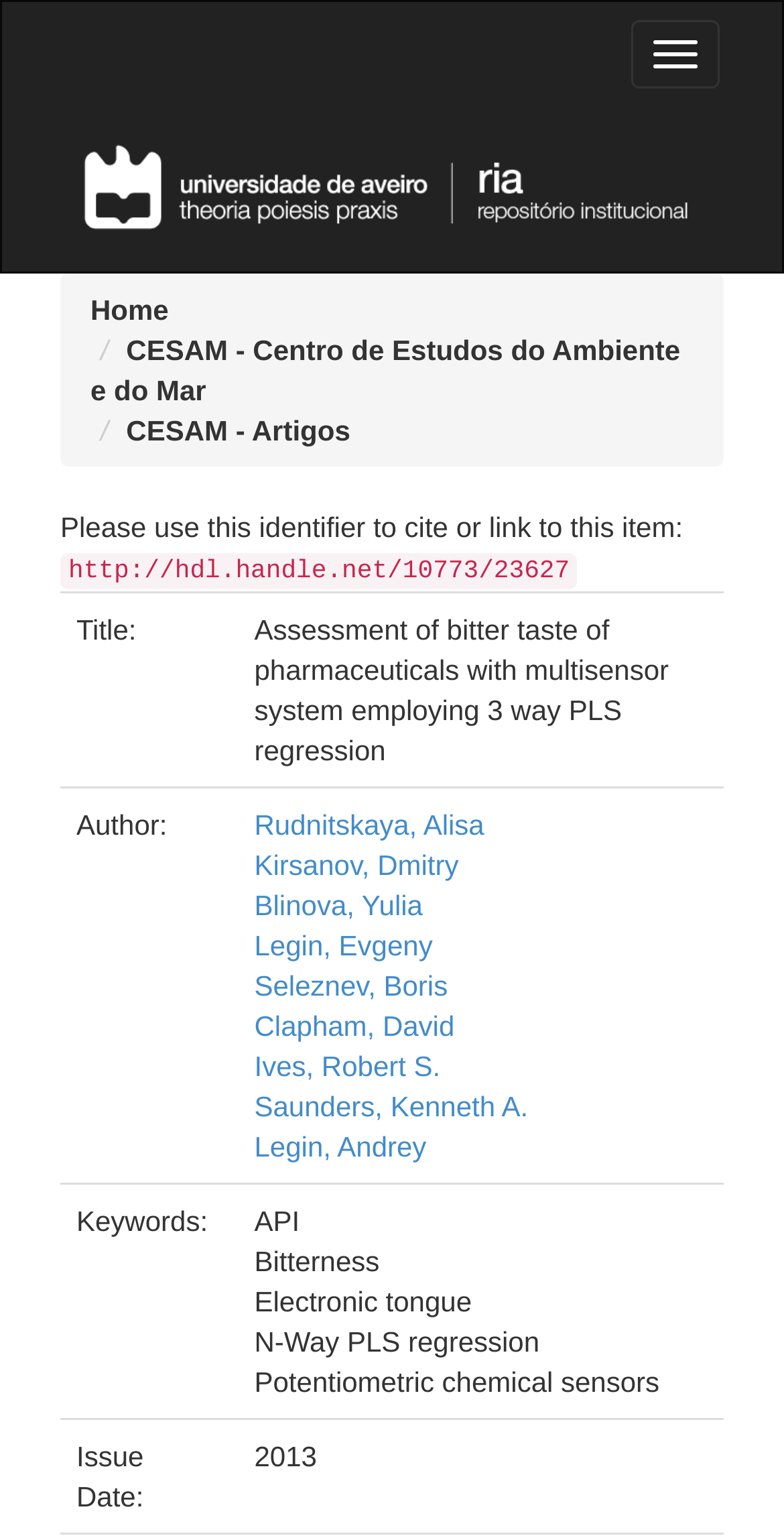Provide the bounding box coordinates of the HTML element described as: "Legin, Andrey". The bounding box coordinates should be four float numbers between 0 and 1, i.e., [left, top, right, bottom].

[0.324, 0.733, 0.544, 0.754]